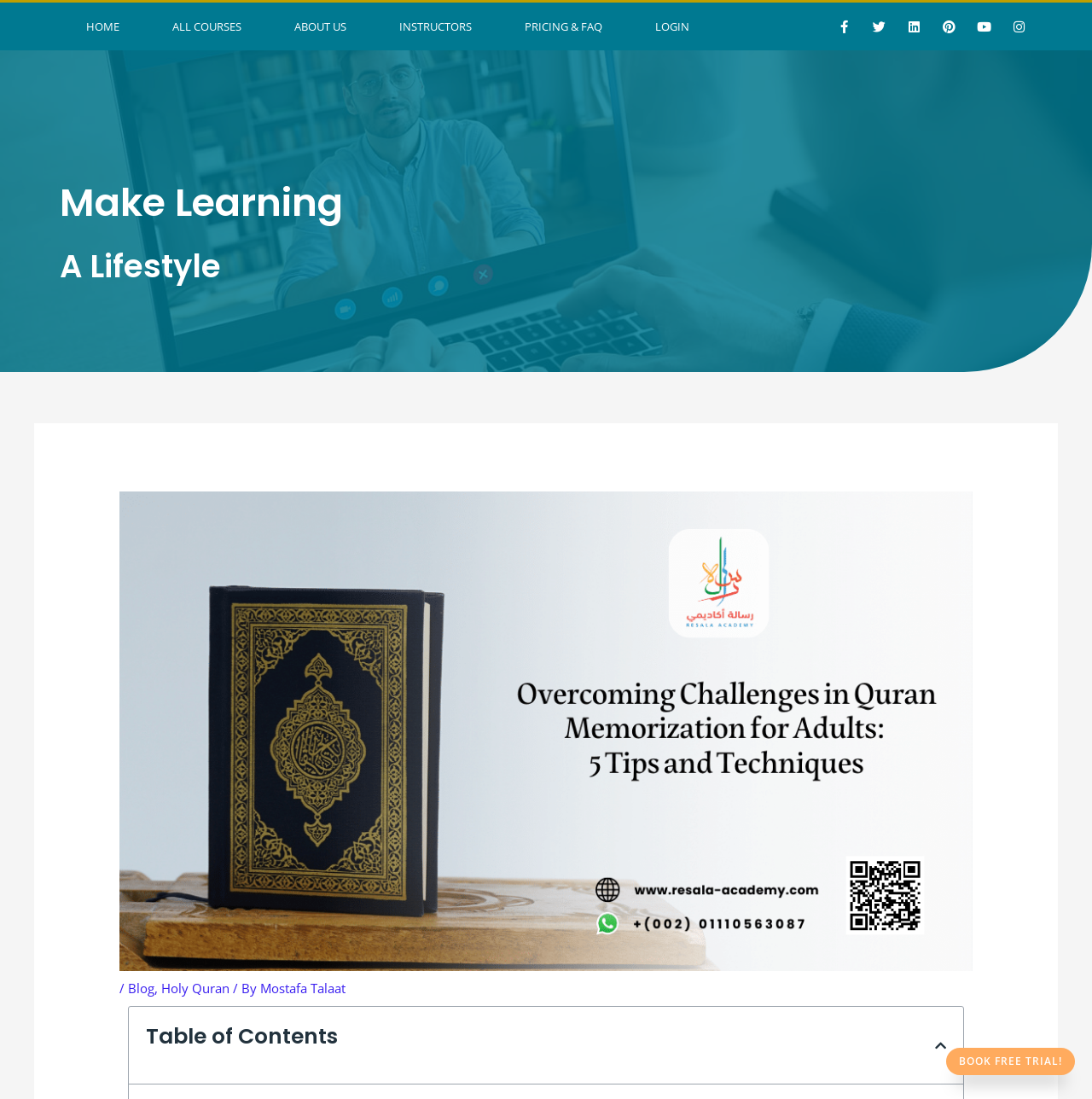Determine the bounding box coordinates for the clickable element required to fulfill the instruction: "Read the blog post about Quran Memorization for Adults". Provide the coordinates as four float numbers between 0 and 1, i.e., [left, top, right, bottom].

[0.109, 0.447, 0.891, 0.883]